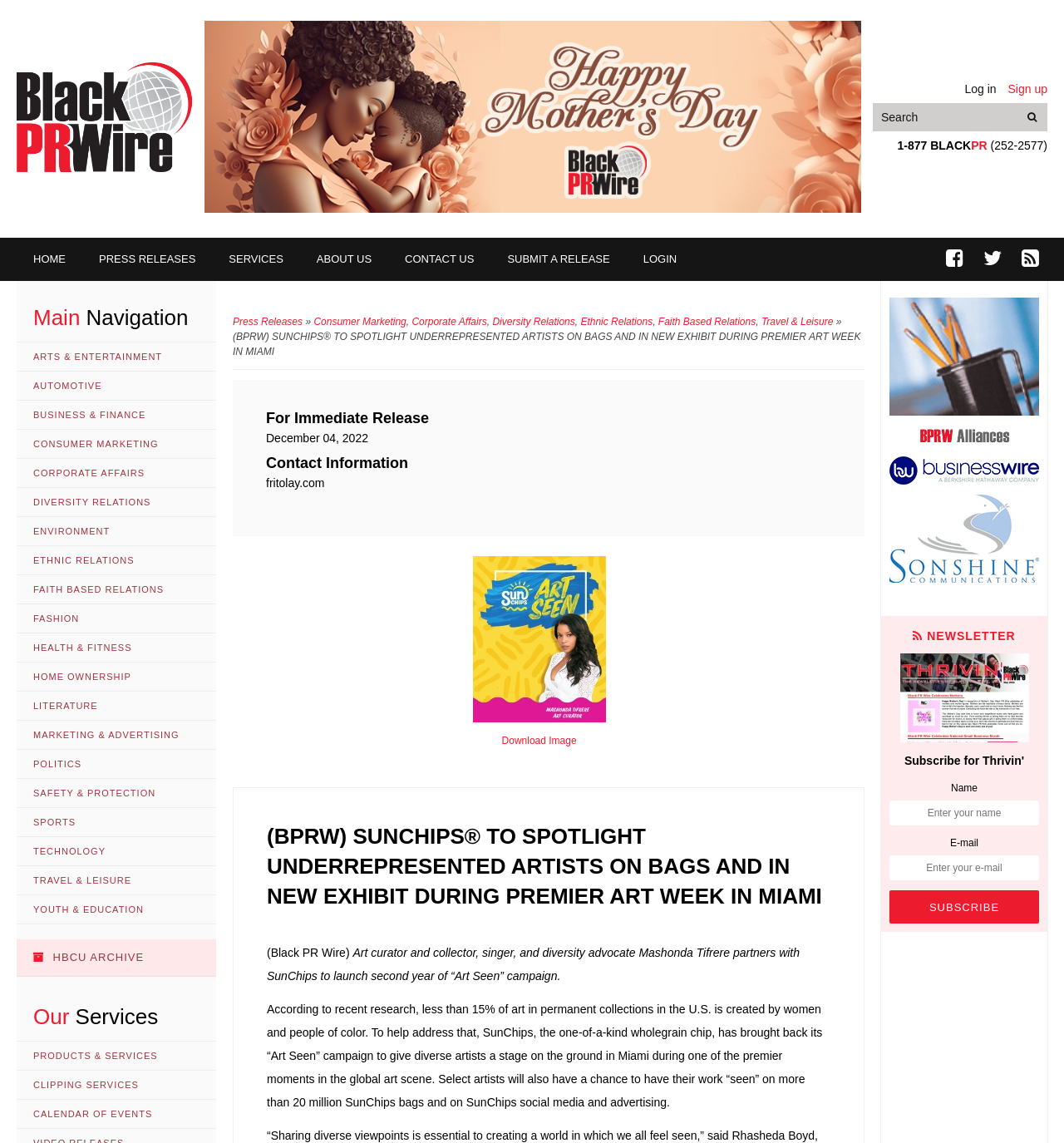Pinpoint the bounding box coordinates of the element to be clicked to execute the instruction: "Log in".

[0.907, 0.069, 0.936, 0.086]